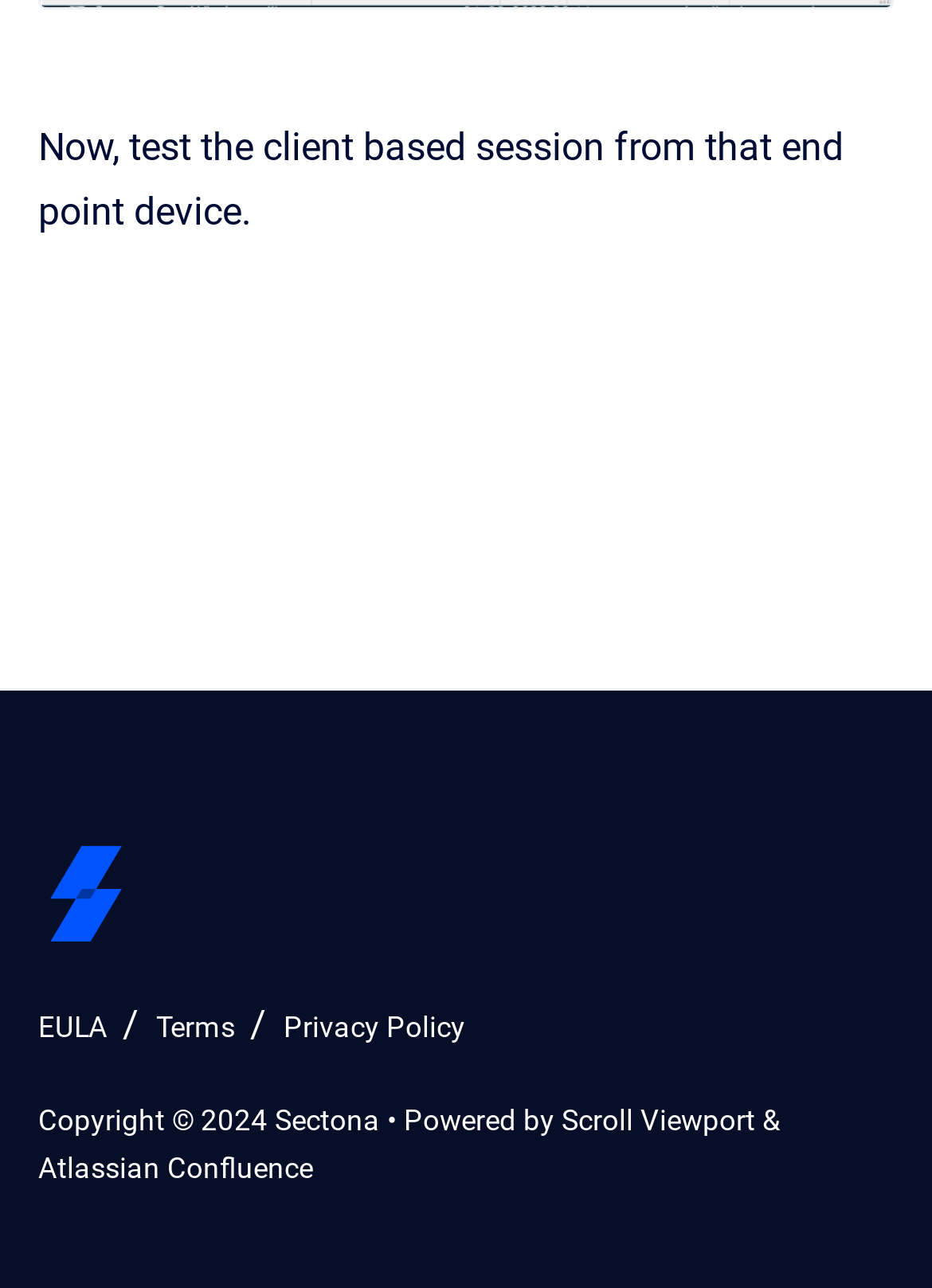What is the text before 'Atlassian Confluence'?
Give a detailed response to the question by analyzing the screenshot.

I found the text before 'Atlassian Confluence' by examining the StaticText elements at the bottom of the webpage. The text 'Powered by' is followed by the link 'Atlassian Confluence'.